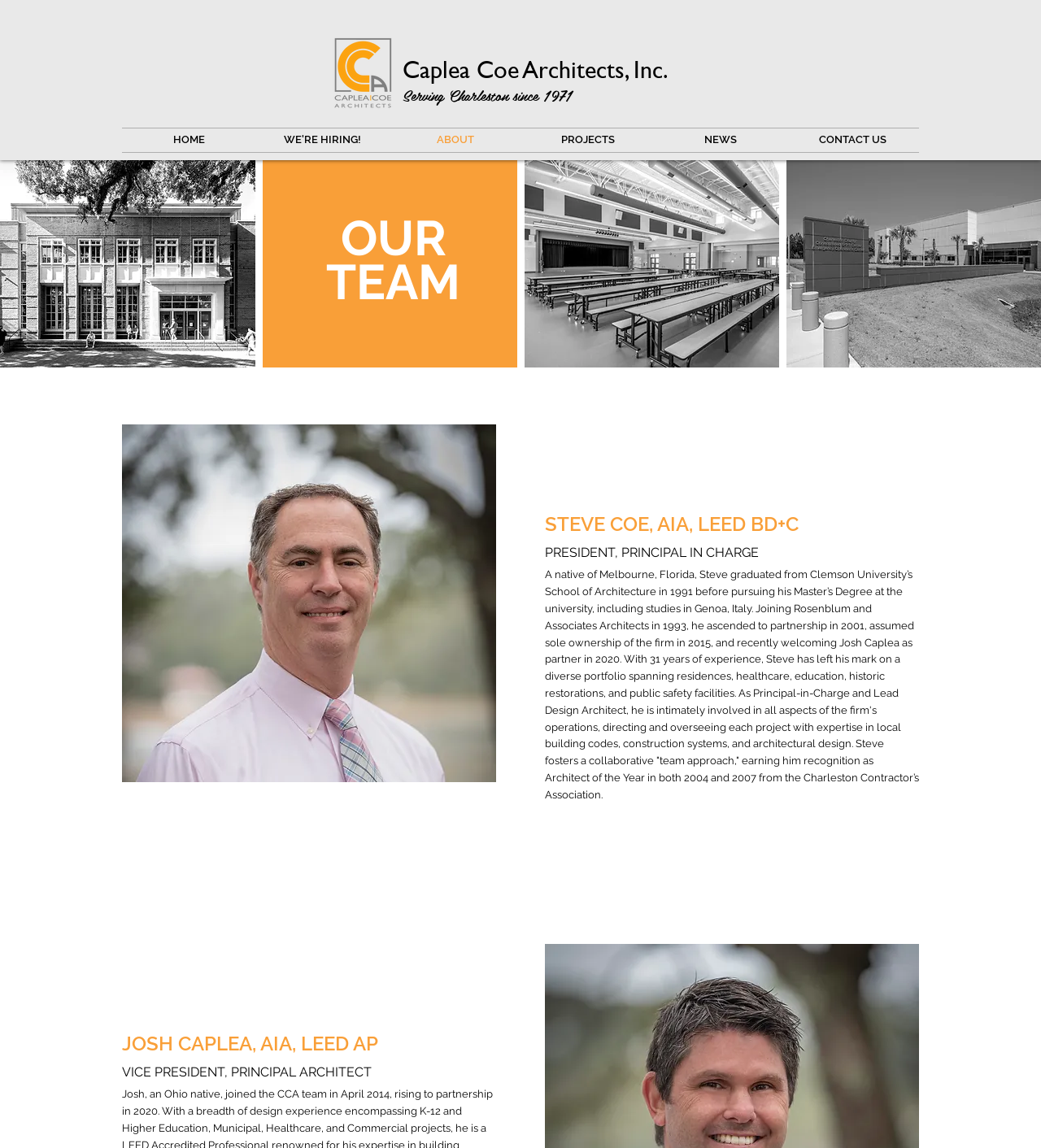Identify the bounding box of the HTML element described as: "PROJECTS".

[0.501, 0.111, 0.628, 0.132]